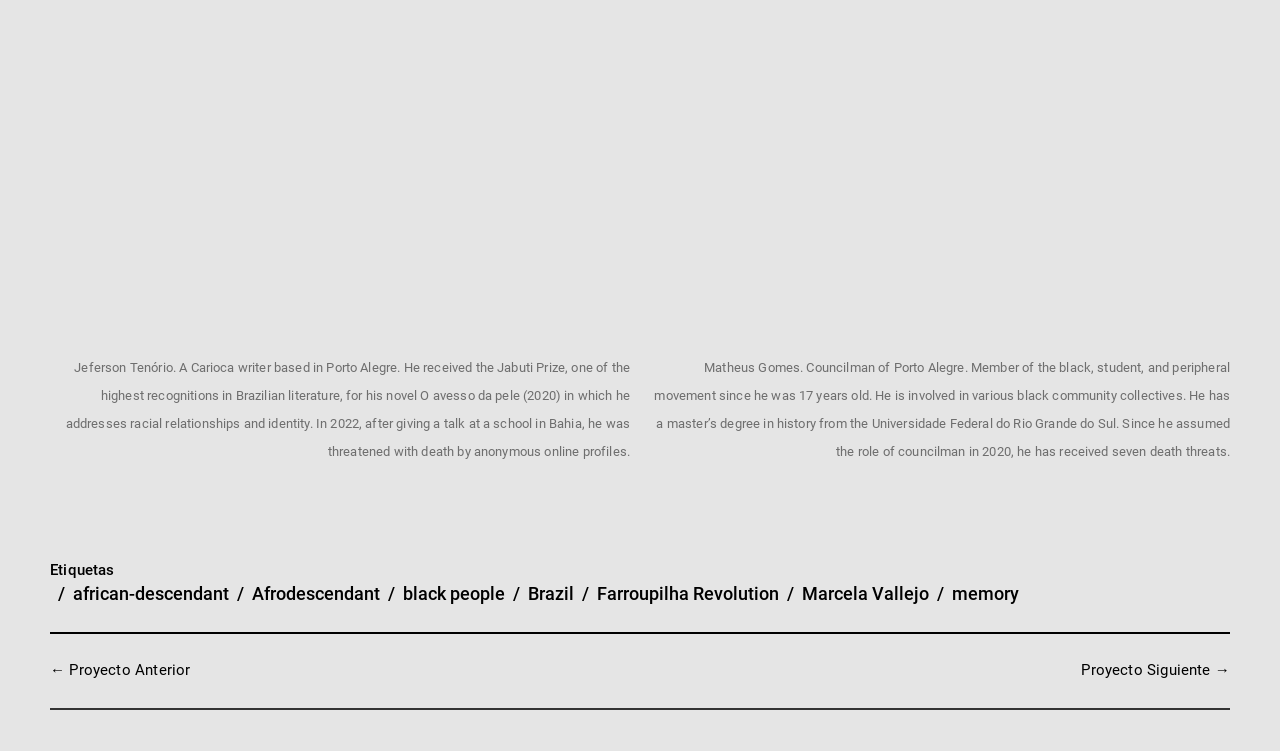Using the provided element description: "Farroupilha Revolution", determine the bounding box coordinates of the corresponding UI element in the screenshot.

[0.466, 0.777, 0.609, 0.805]